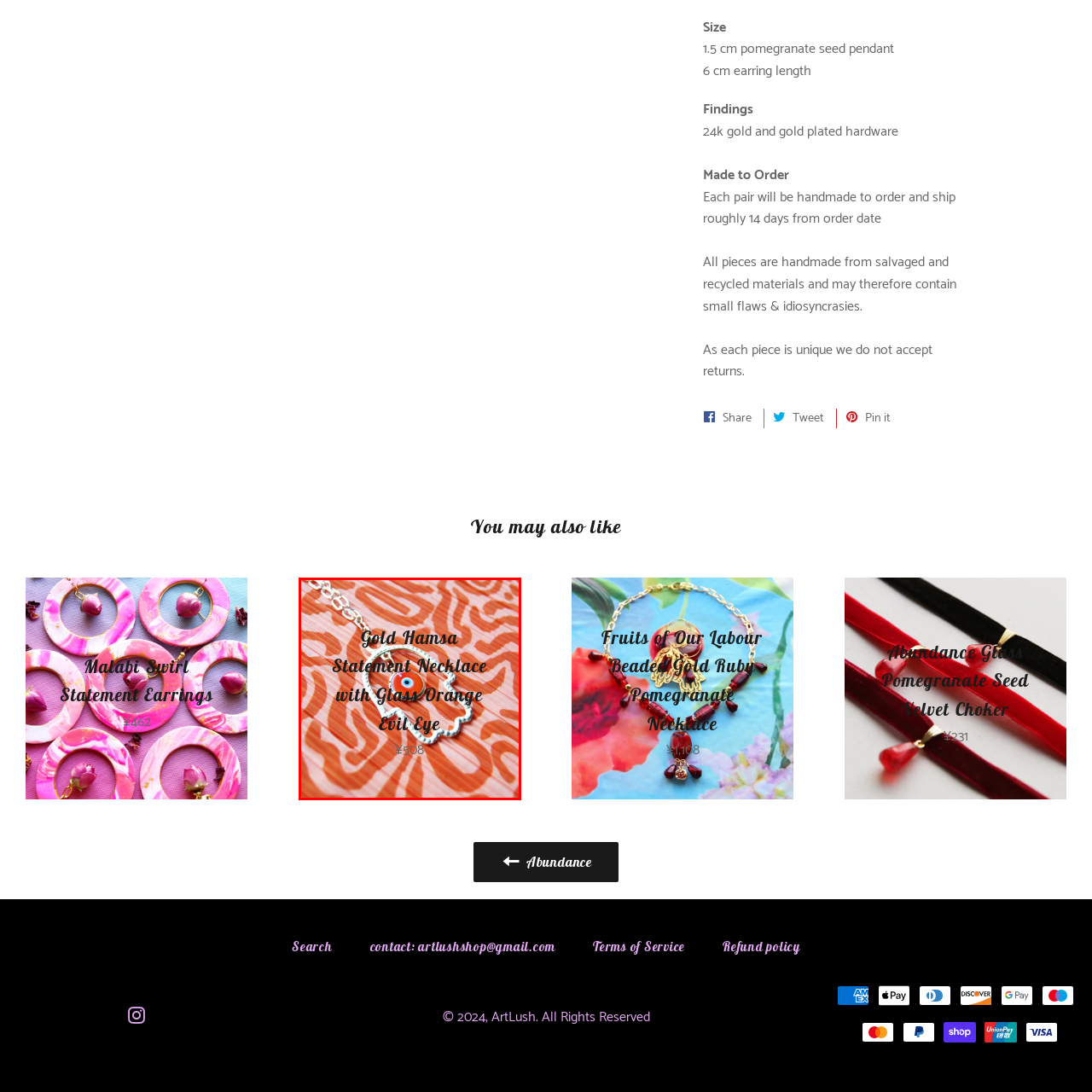Direct your attention to the image marked by the red box and answer the given question using a single word or phrase:
What is the background color of the image?

orange